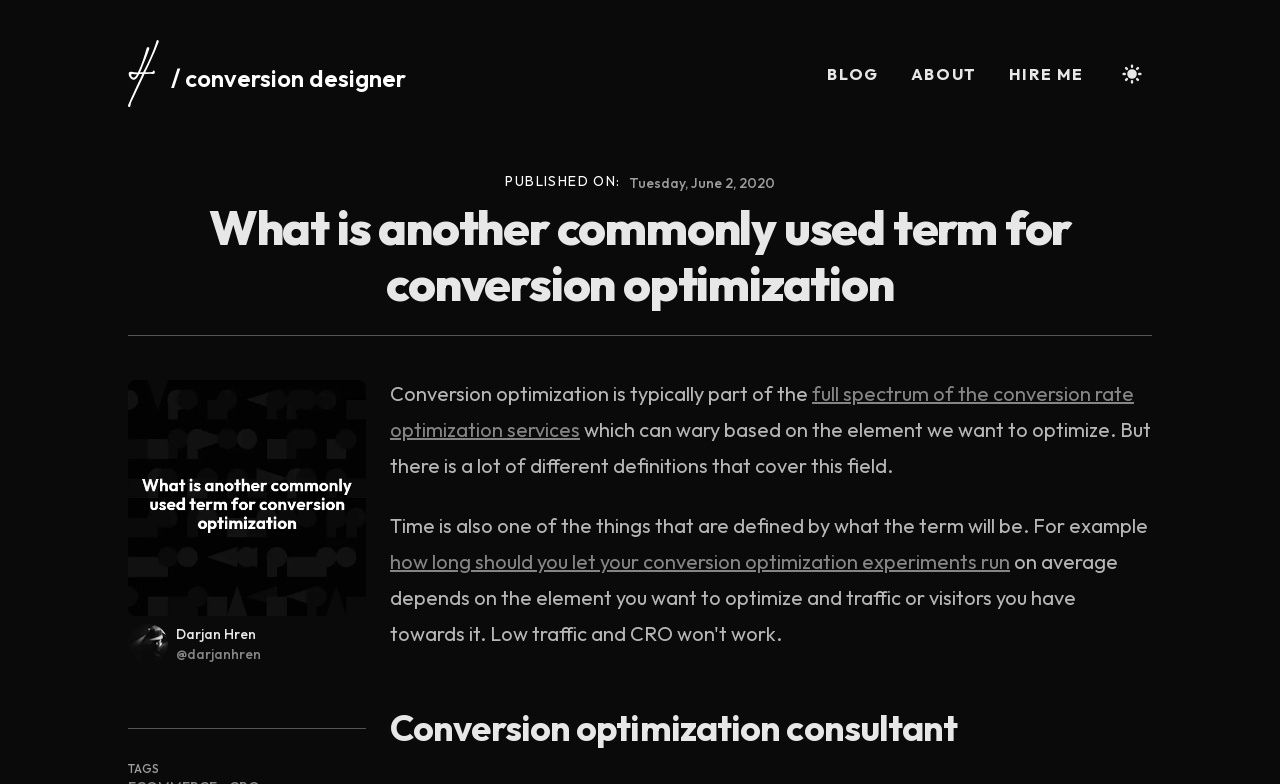What is the author's name?
Carefully examine the image and provide a detailed answer to the question.

I found the author's name by looking at the description list detail section, where it says 'Name' and then 'Darjan Hren'.